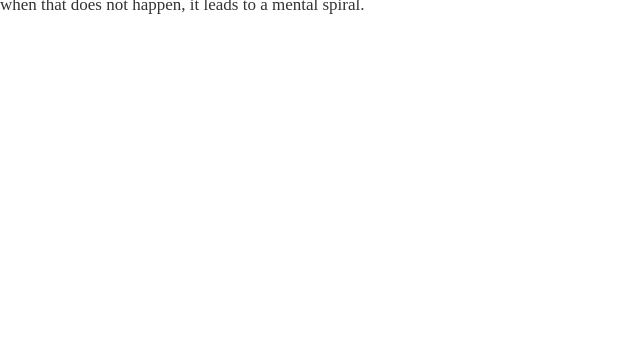Depict the image with a detailed narrative.

The image features two female hands forming a heart shape against a vibrant yellow background. This visual symbolizes gratitude and kindness, encapsulating the essence of appreciating the small things in life. The heart formed by the hands represents connection and love, reinforcing the message of the importance of expressing gratitude. This image is part of a broader context that encourages mindfulness and positivity, highlighting that shifting focus from what we lack to what we have can lead to a more fulfilling life.